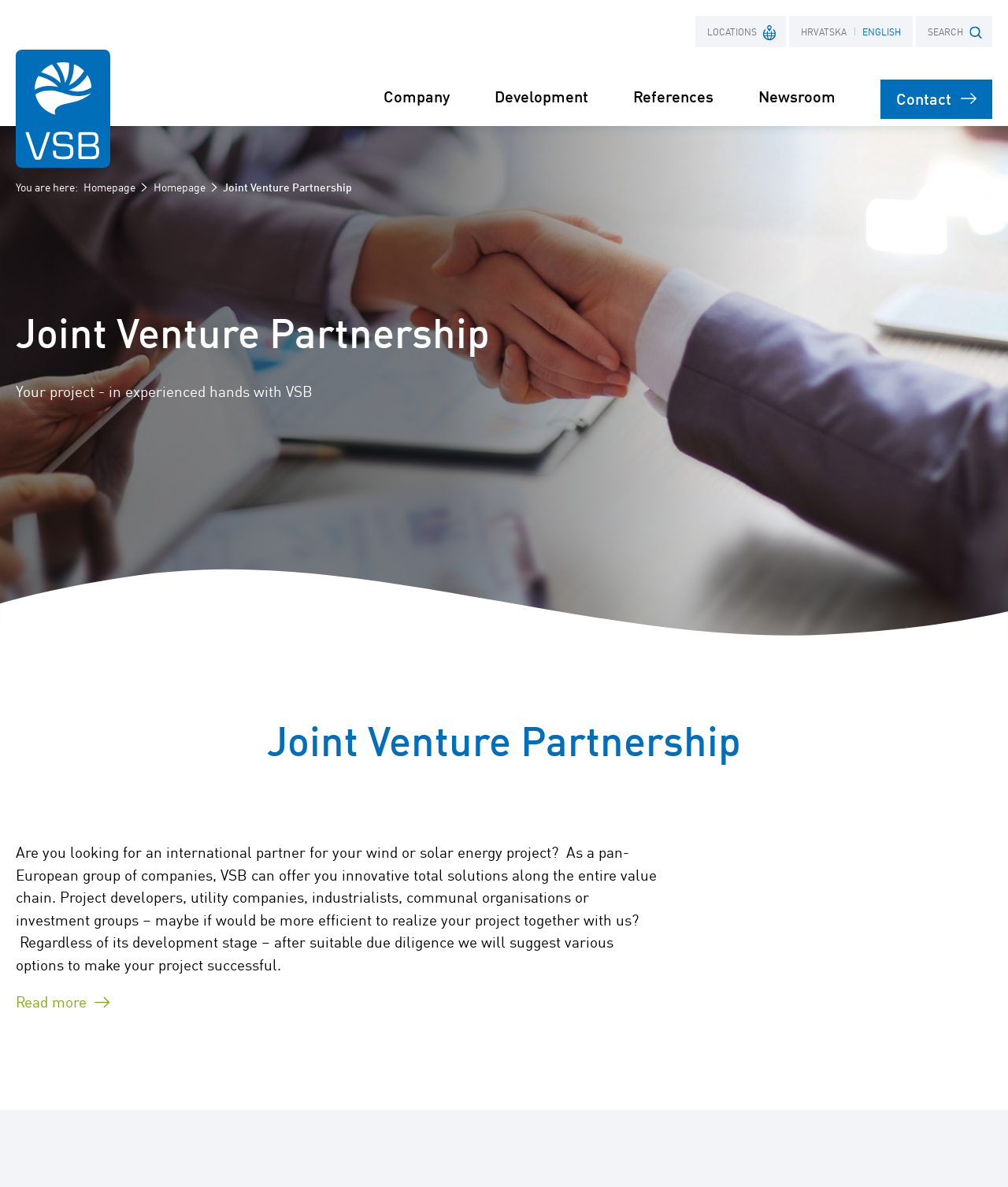Given the description of a UI element: "title="Back to homepage"", identify the bounding box coordinates of the matching element in the webpage screenshot.

[0.016, 0.042, 0.109, 0.141]